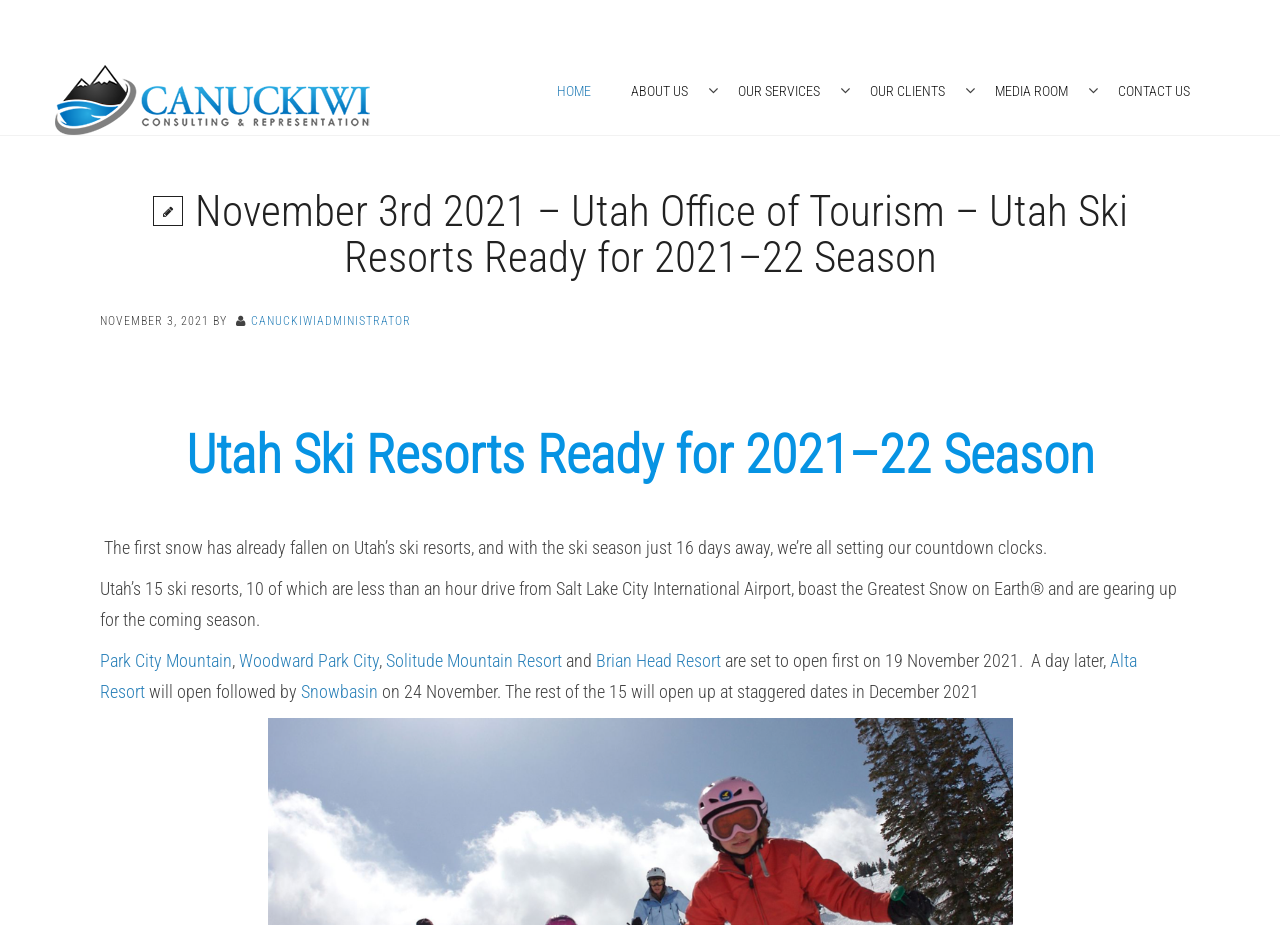Determine the bounding box coordinates for the element that should be clicked to follow this instruction: "go to CANUCKIWI". The coordinates should be given as four float numbers between 0 and 1, in the format [left, top, right, bottom].

[0.043, 0.07, 0.291, 0.146]